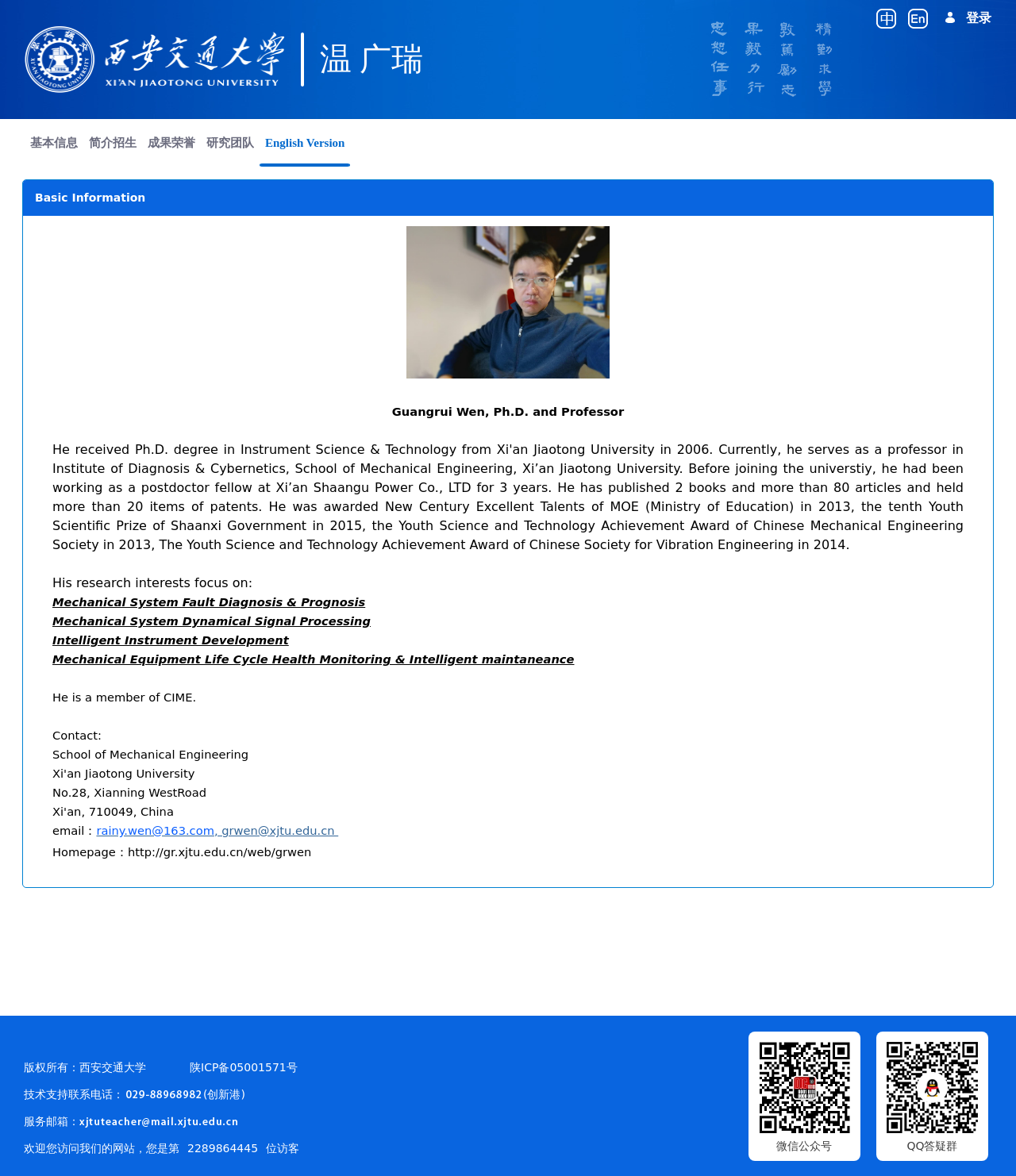Based on the image, provide a detailed and complete answer to the question: 
What is the professor's email address?

I found the professor's email address by looking at the link 'rainy.wen@163.com' which is part of the contact information.